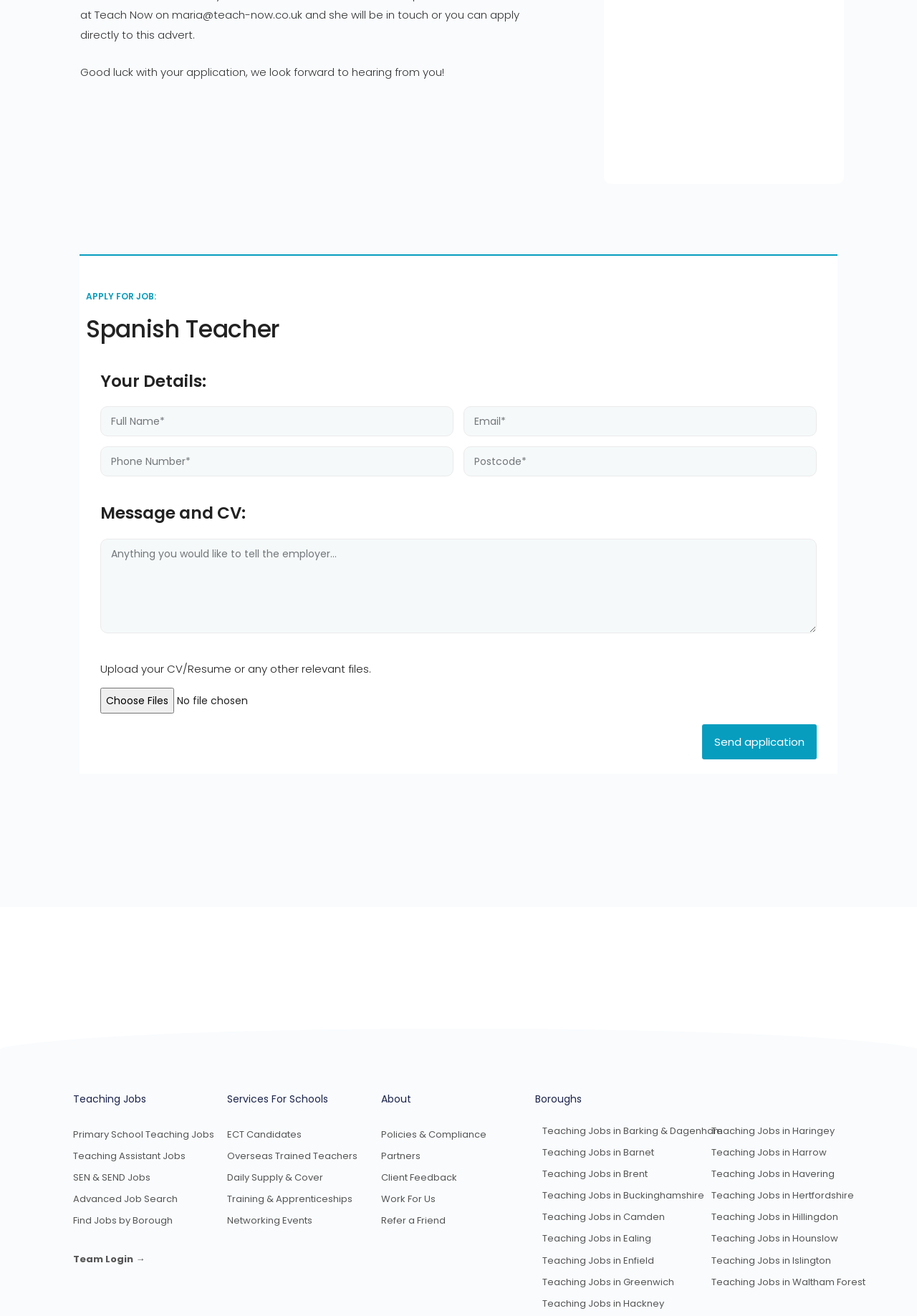Indicate the bounding box coordinates of the element that needs to be clicked to satisfy the following instruction: "Enter full name". The coordinates should be four float numbers between 0 and 1, i.e., [left, top, right, bottom].

[0.109, 0.309, 0.495, 0.332]